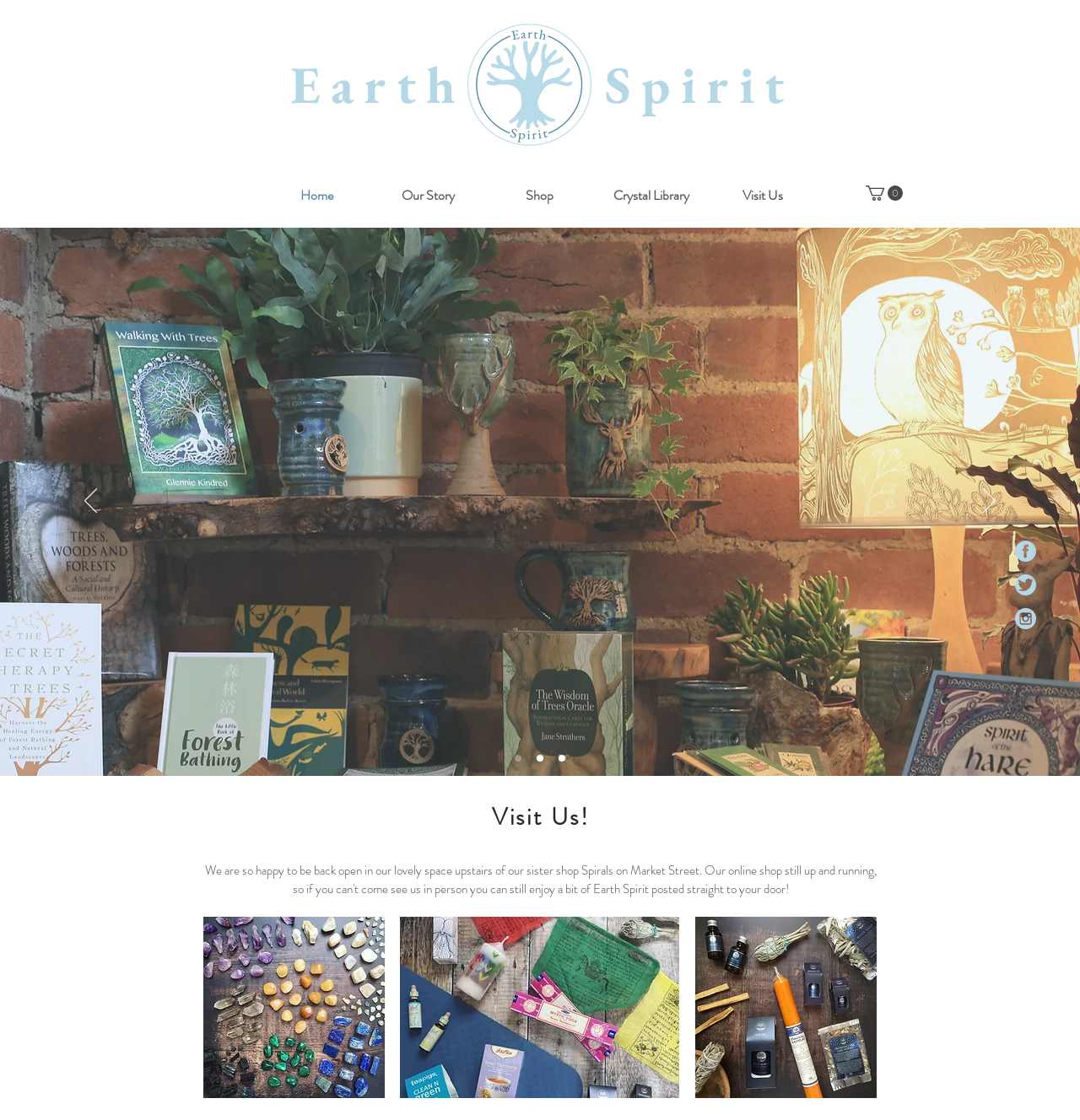Please pinpoint the bounding box coordinates for the region I should click to adhere to this instruction: "Go to the 'Facebook' page".

[0.94, 0.482, 0.959, 0.501]